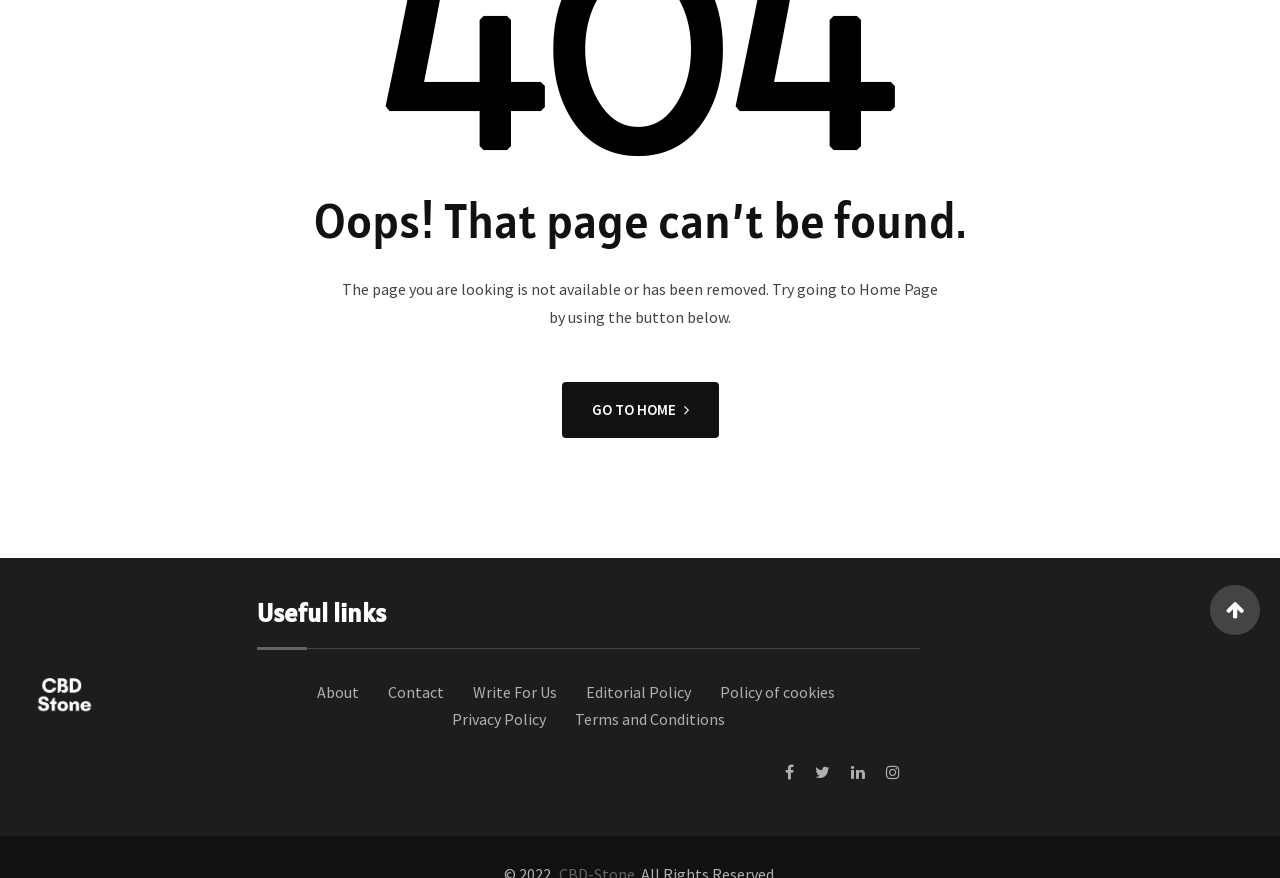Find the bounding box of the web element that fits this description: "parent_node: Skip to content".

[0.945, 0.666, 0.984, 0.723]